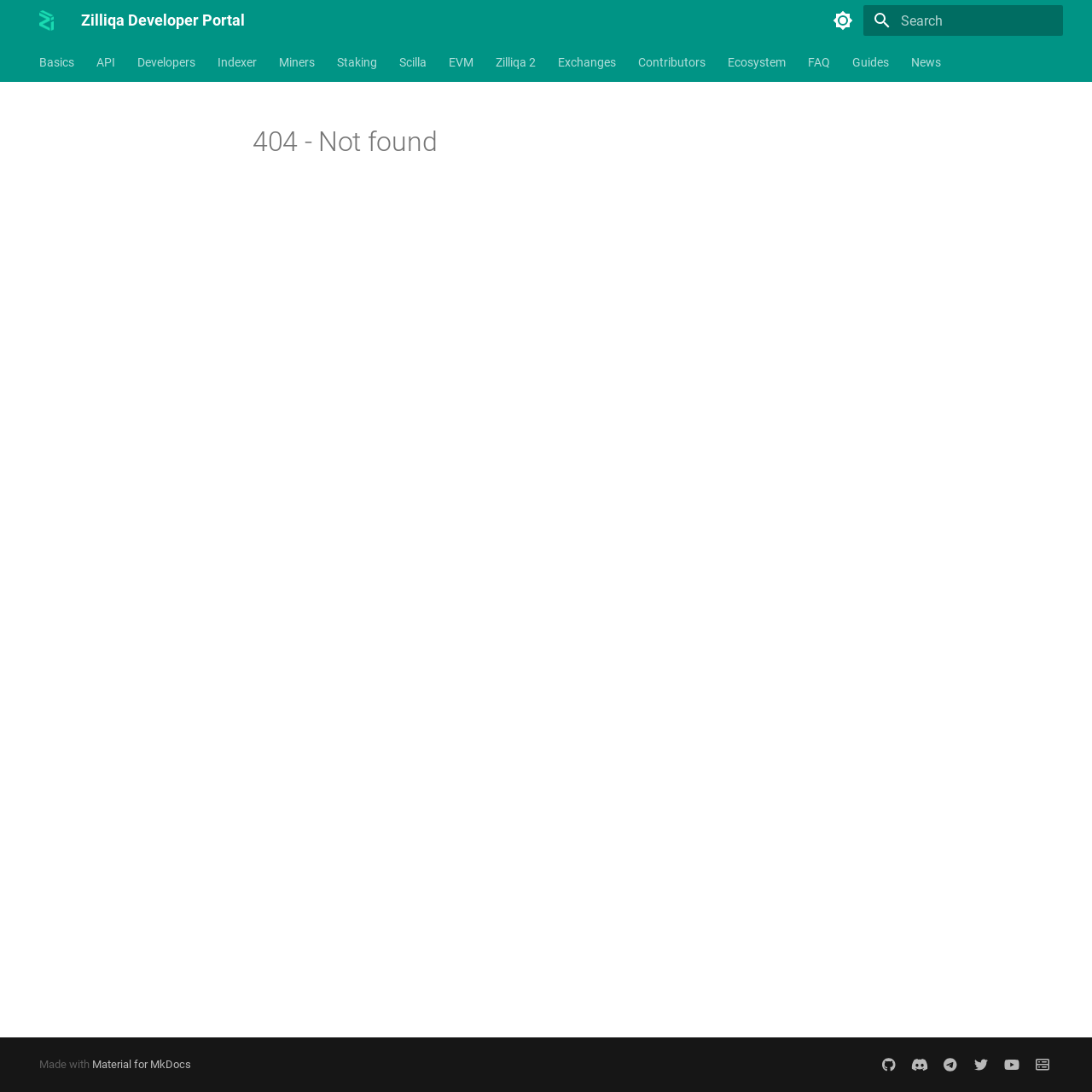Respond to the question below with a single word or phrase:
How many social media links are available at the bottom of the webpage?

6